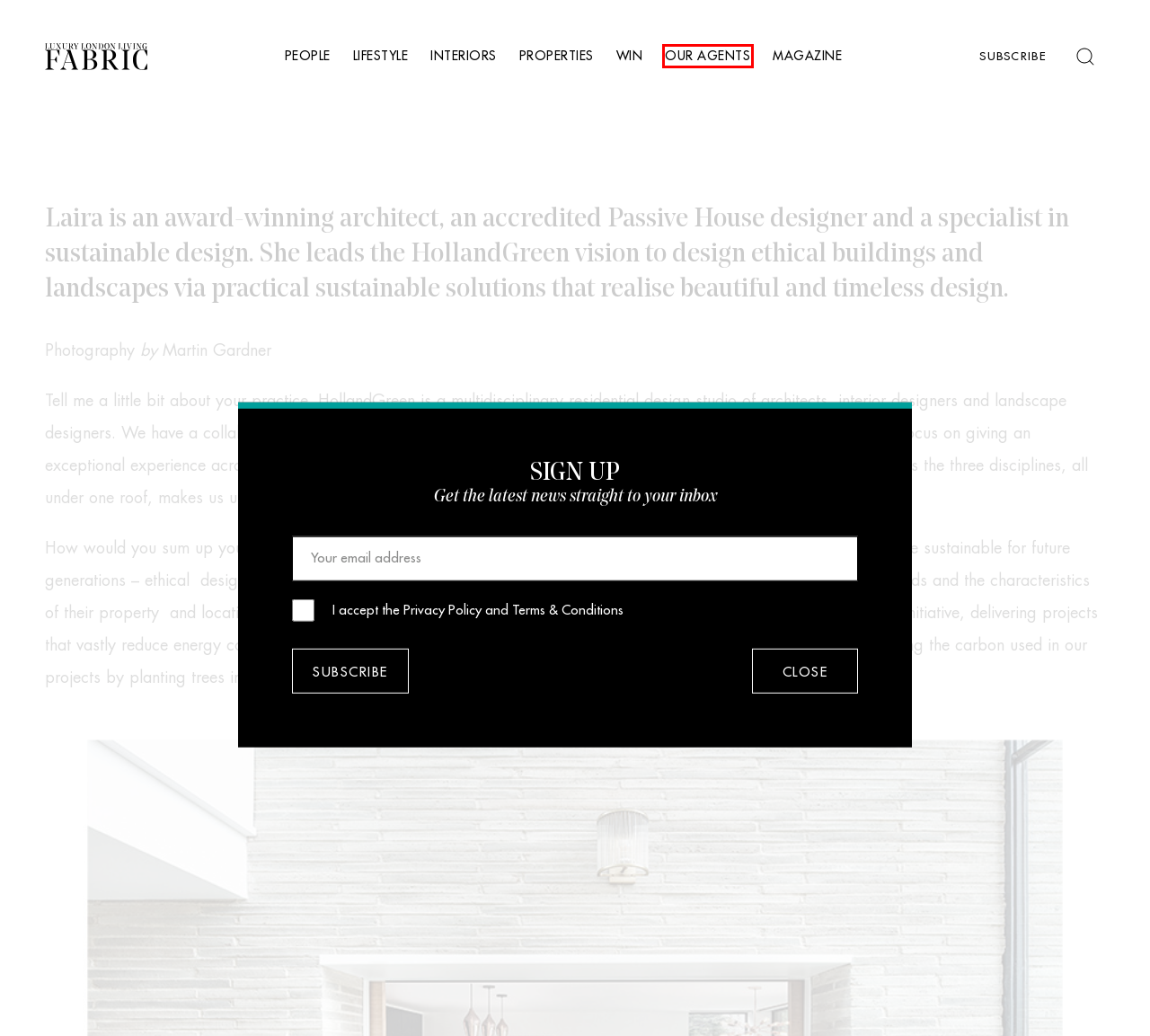After examining the screenshot of a webpage with a red bounding box, choose the most accurate webpage description that corresponds to the new page after clicking the element inside the red box. Here are the candidates:
A. Win - Fabric Magazine
B. Our Agents - Fabric Magazine
C. Win tickets to Destinations: Holiday & Travel Show - Fabric Magazine
D. Lifestyle - Fabric Magazine
E. People - Fabric Magazine
F. Magazine - Fabric Magazine
G. Properties - Fabric Magazine
H. Interiors - Fabric Magazine

B